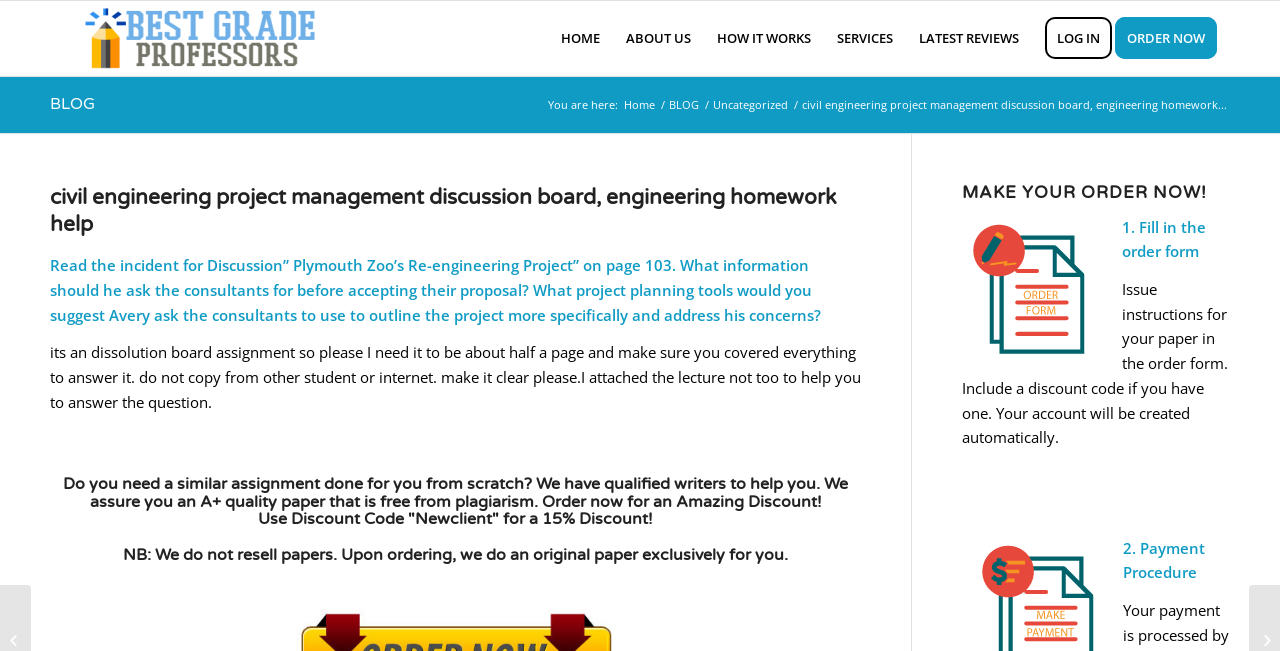Please find the bounding box coordinates of the element that must be clicked to perform the given instruction: "Click the ORDER NOW button". The coordinates should be four float numbers from 0 to 1, i.e., [left, top, right, bottom].

[0.871, 0.002, 0.961, 0.117]